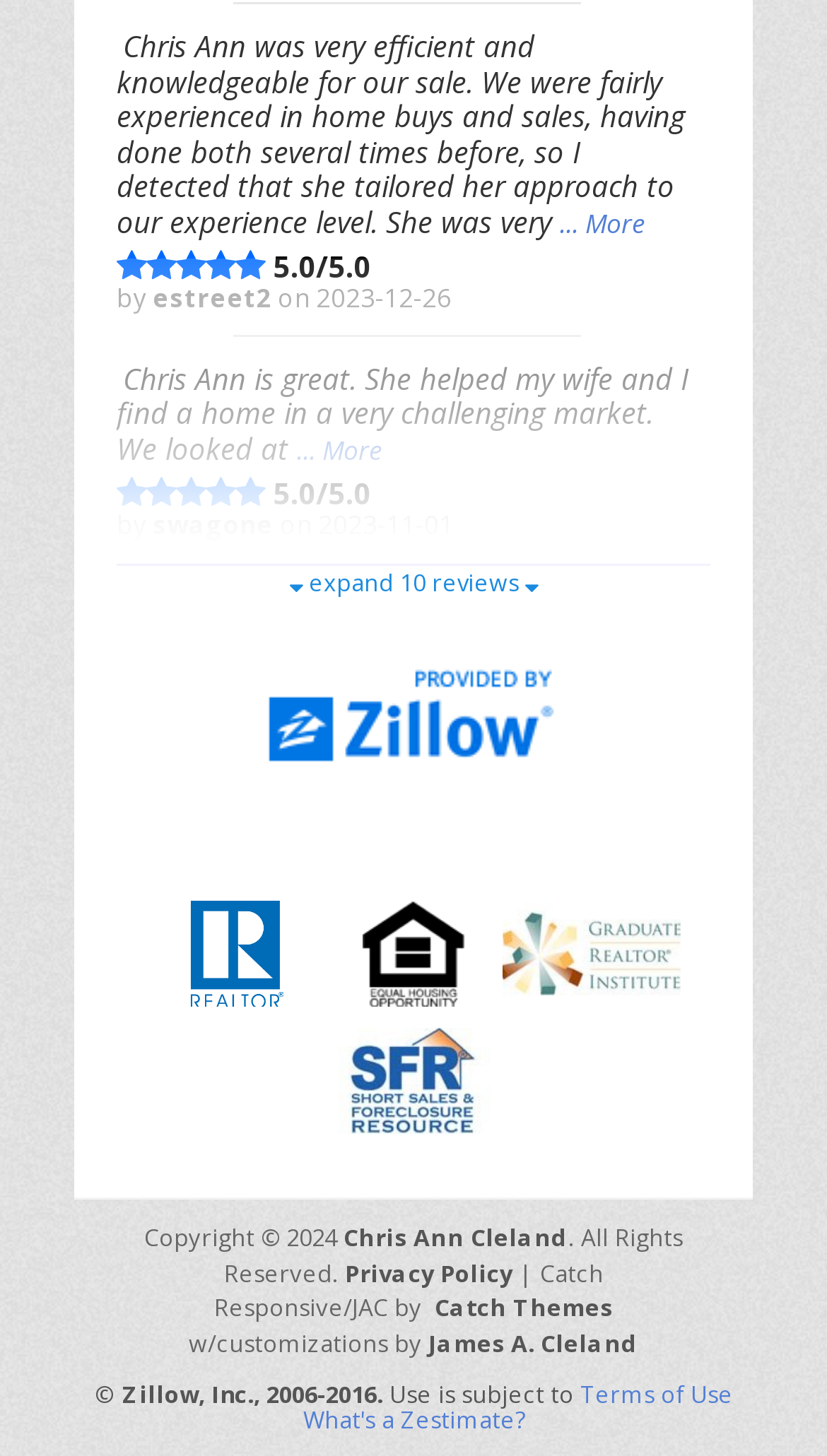Identify the bounding box coordinates for the UI element described as follows: title="Graduate, REALTOR® Institute / GRI". Use the format (top-left x, top-left y, bottom-right x, bottom-right y) and ensure all values are floating point numbers between 0 and 1.

[0.607, 0.639, 0.823, 0.667]